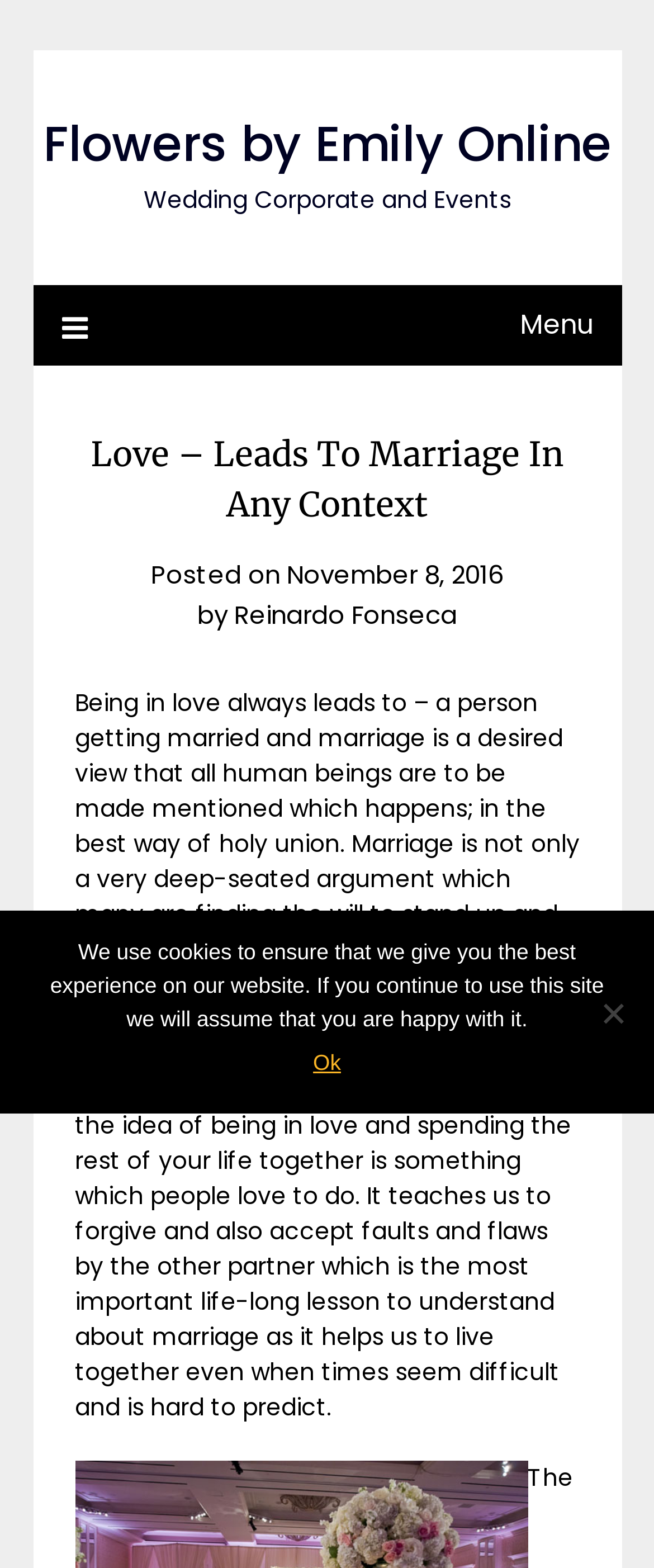Please identify the bounding box coordinates of the clickable area that will allow you to execute the instruction: "Pin the article".

[0.404, 0.664, 0.517, 0.696]